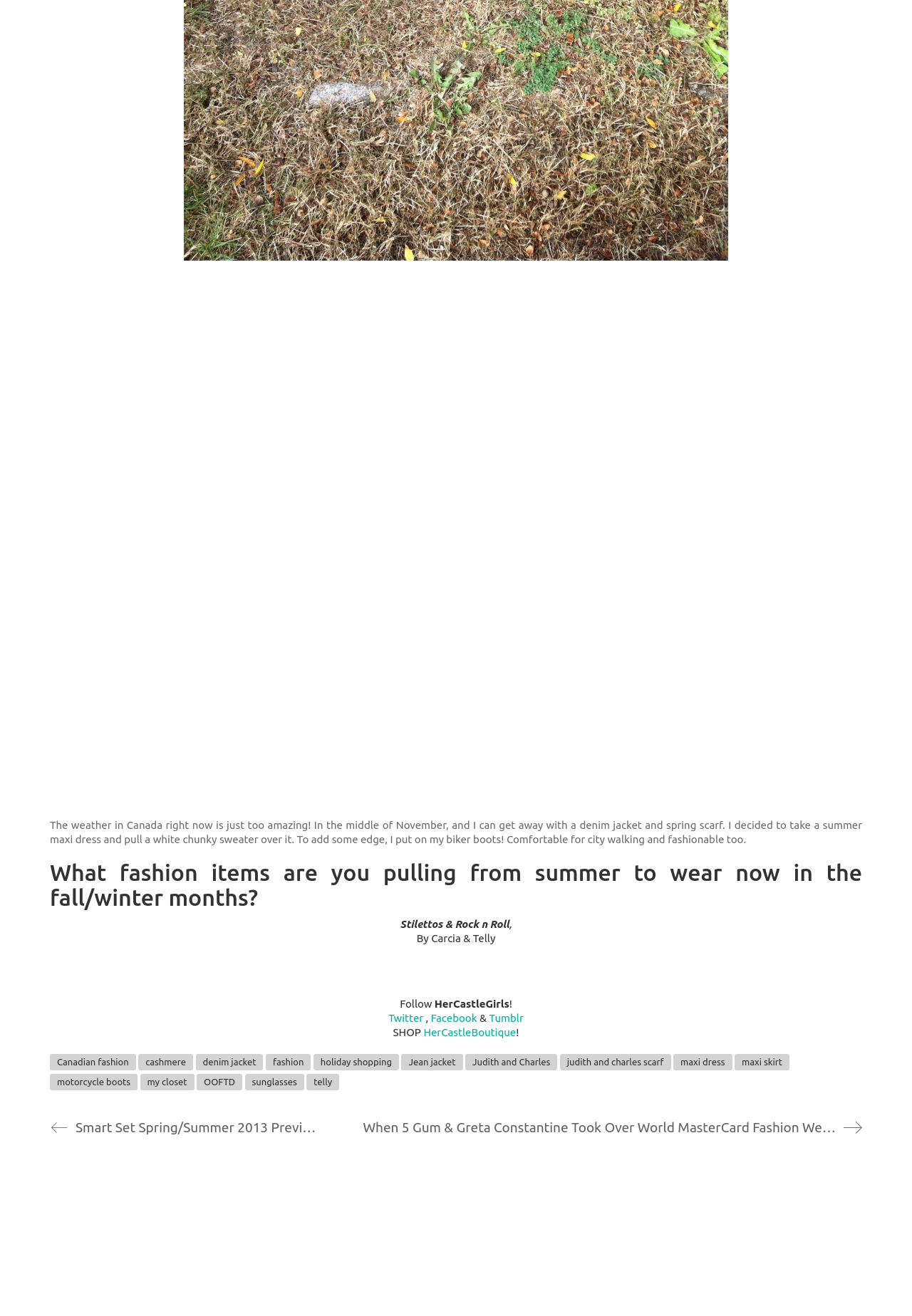Determine the bounding box coordinates for the clickable element to execute this instruction: "Follow HerCastleGirls". Provide the coordinates as four float numbers between 0 and 1, i.e., [left, top, right, bottom].

[0.476, 0.758, 0.558, 0.767]